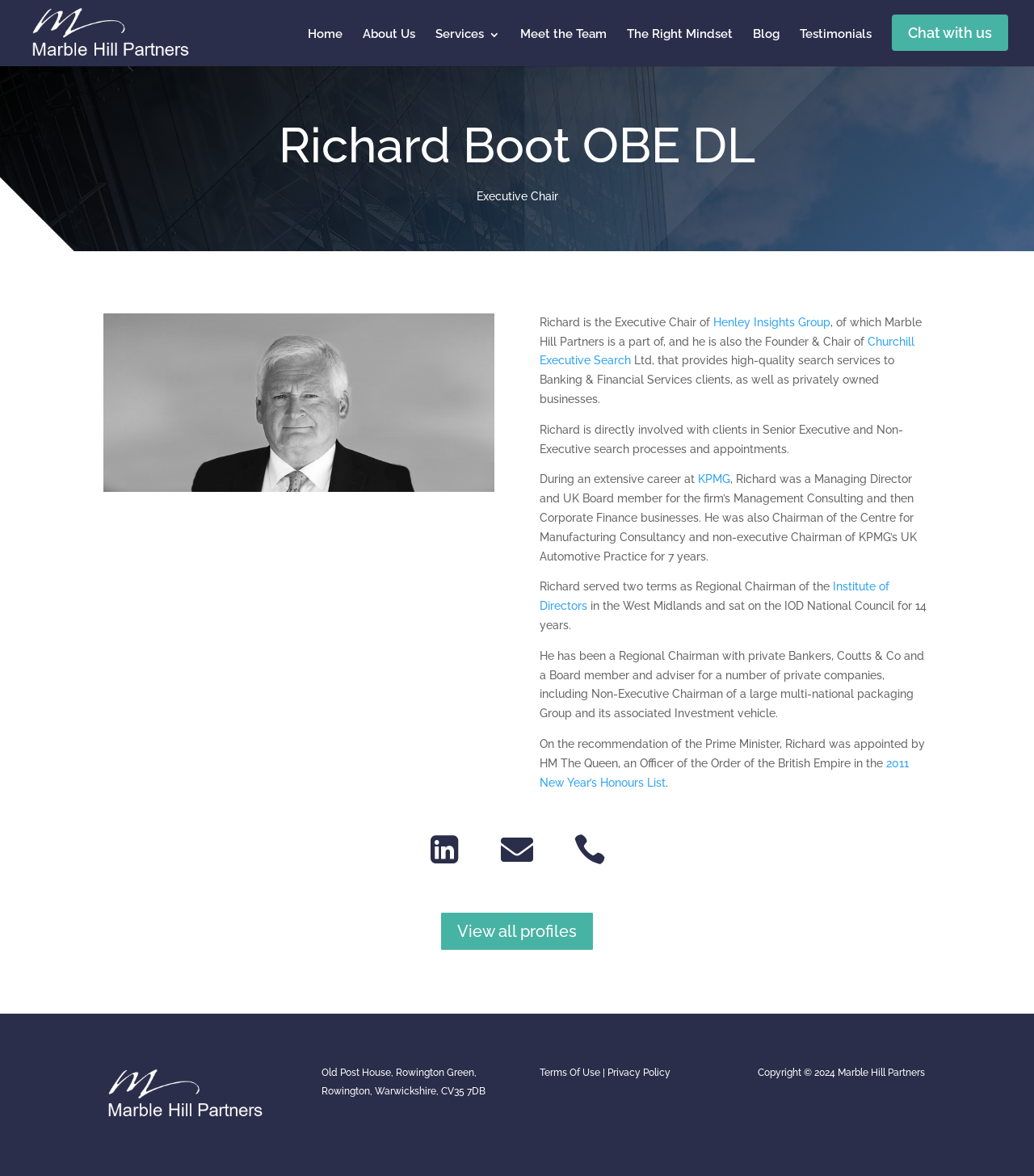Please study the image and answer the question comprehensively:
What honor was bestowed upon Richard Boot?

On the recommendation of the Prime Minister, Richard Boot was appointed by HM The Queen, an Officer of the Order of the British Empire in the 2011 New Year’s Honours List, as mentioned in the webpage.